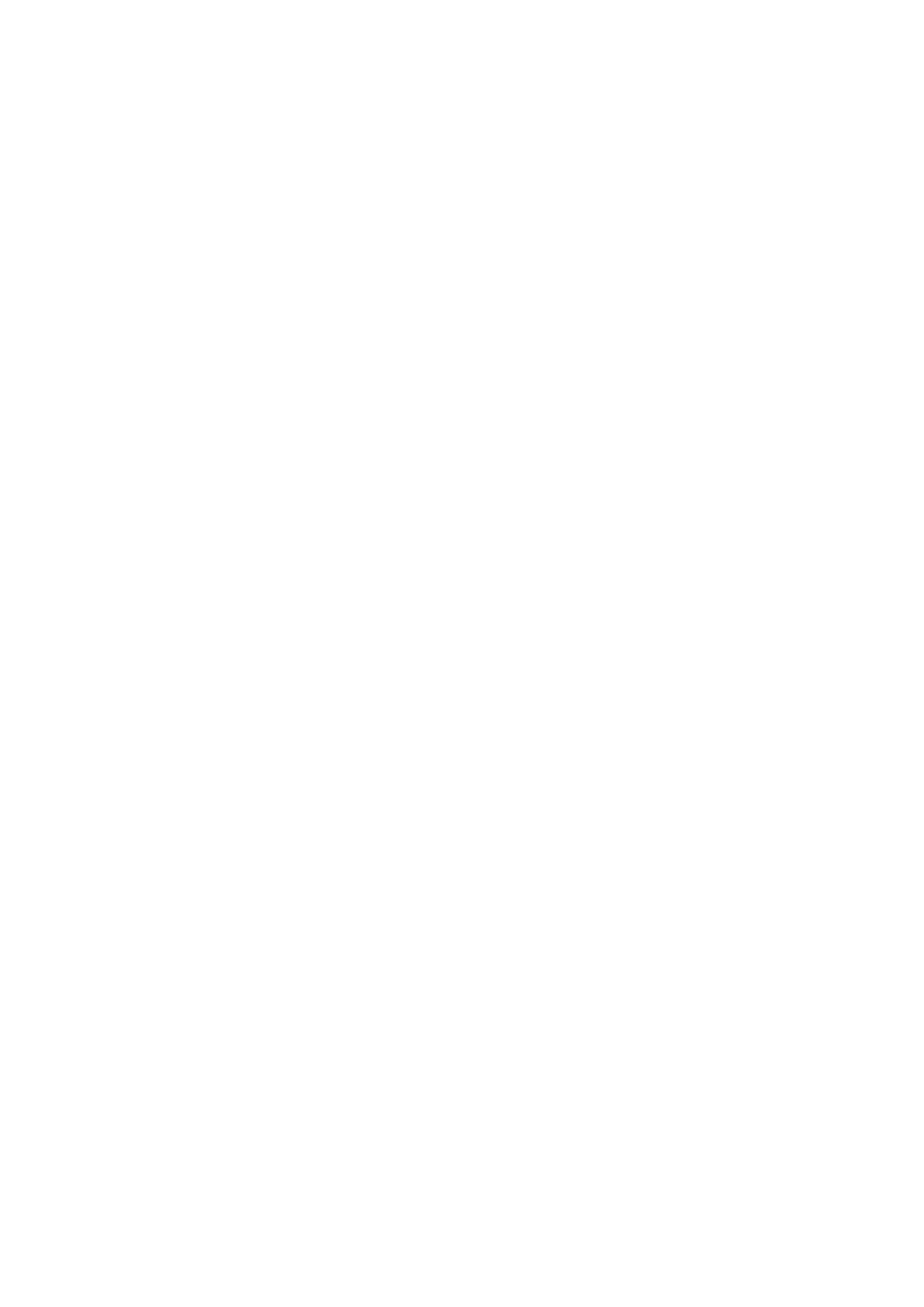Find the bounding box coordinates of the area that needs to be clicked in order to achieve the following instruction: "Check related product 'Rosebud Cannabis Farms BC Guava Gas Live Rosin Cartridge'". The coordinates should be specified as four float numbers between 0 and 1, i.e., [left, top, right, bottom].

[0.055, 0.814, 0.242, 0.853]